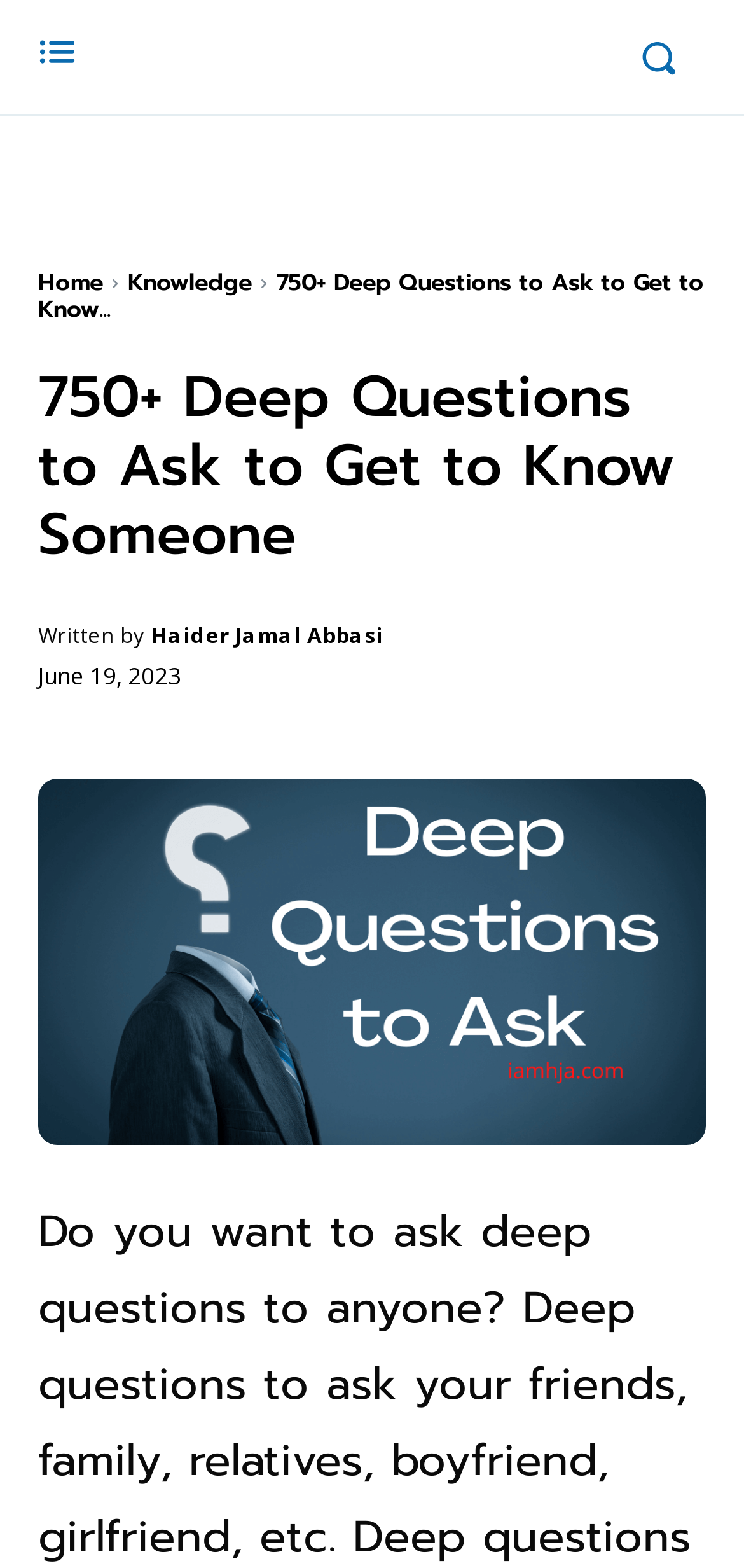Please locate the UI element described by "Haider Jamal Abbasi" and provide its bounding box coordinates.

[0.203, 0.387, 0.515, 0.423]